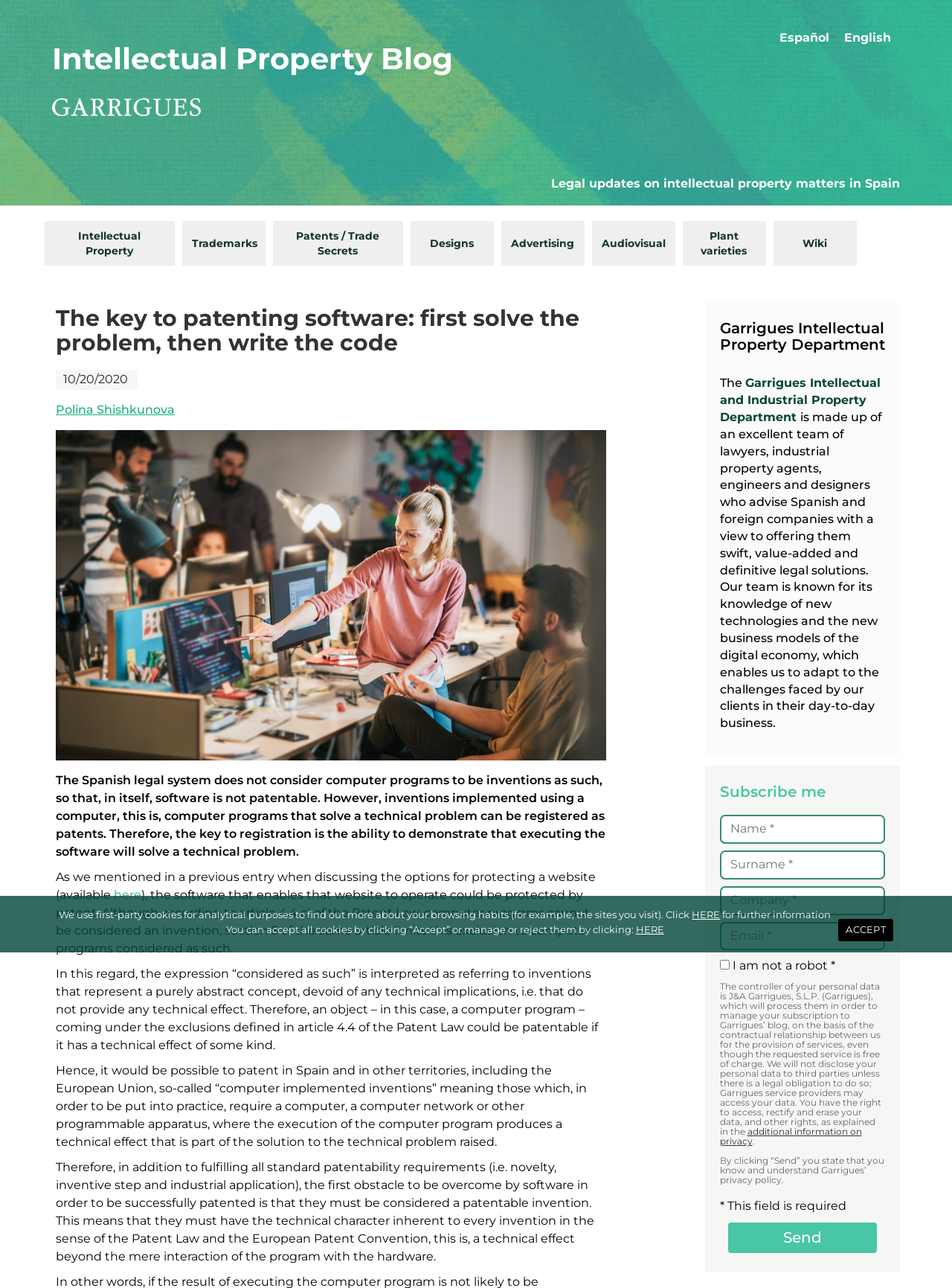Please find the bounding box coordinates in the format (top-left x, top-left y, bottom-right x, bottom-right y) for the given element description. Ensure the coordinates are floating point numbers between 0 and 1. Description: additional information on privacy

[0.756, 0.874, 0.905, 0.89]